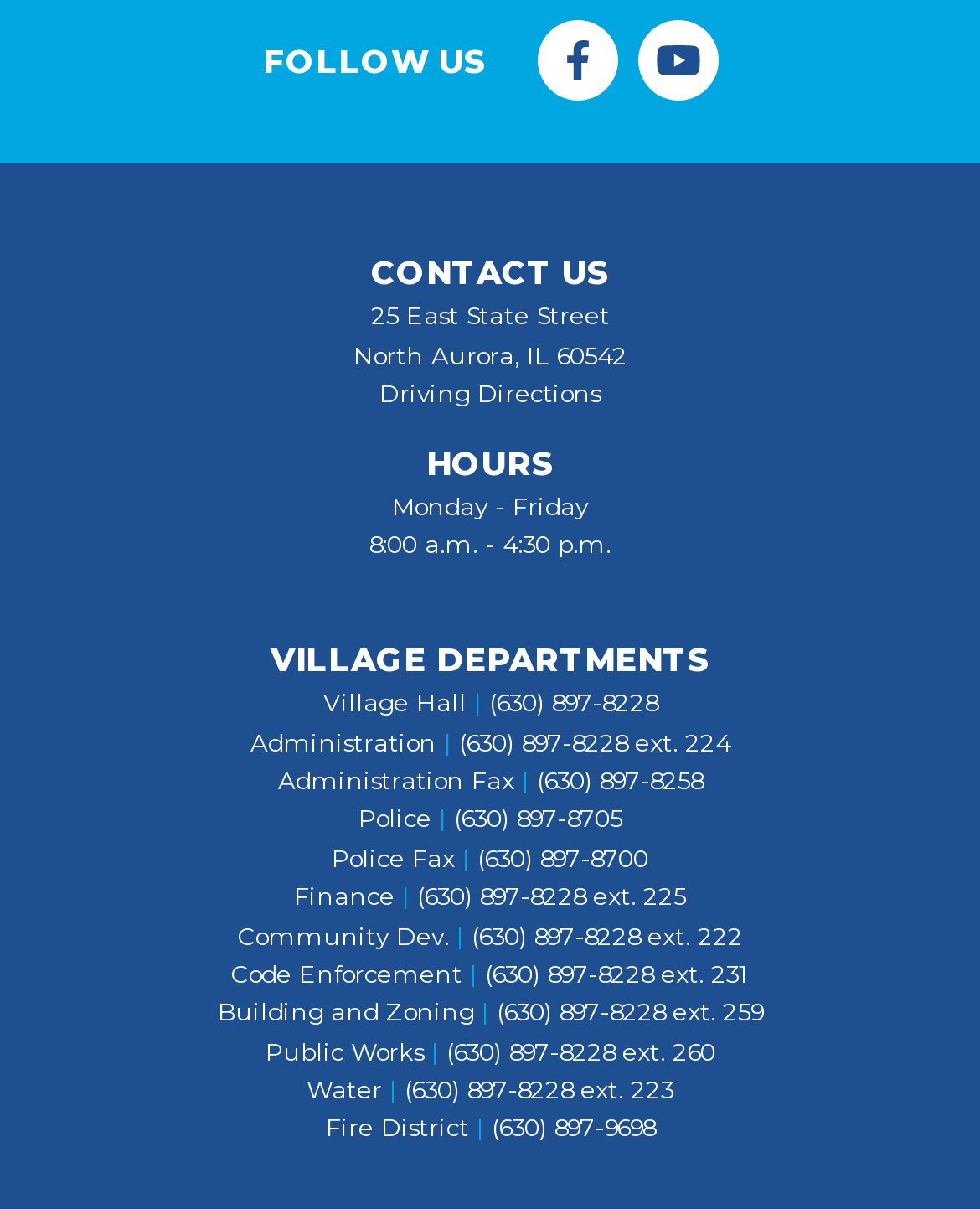Provide your answer in a single word or phrase: 
What is the address of the village?

25 East State Street, North Aurora, IL 60542